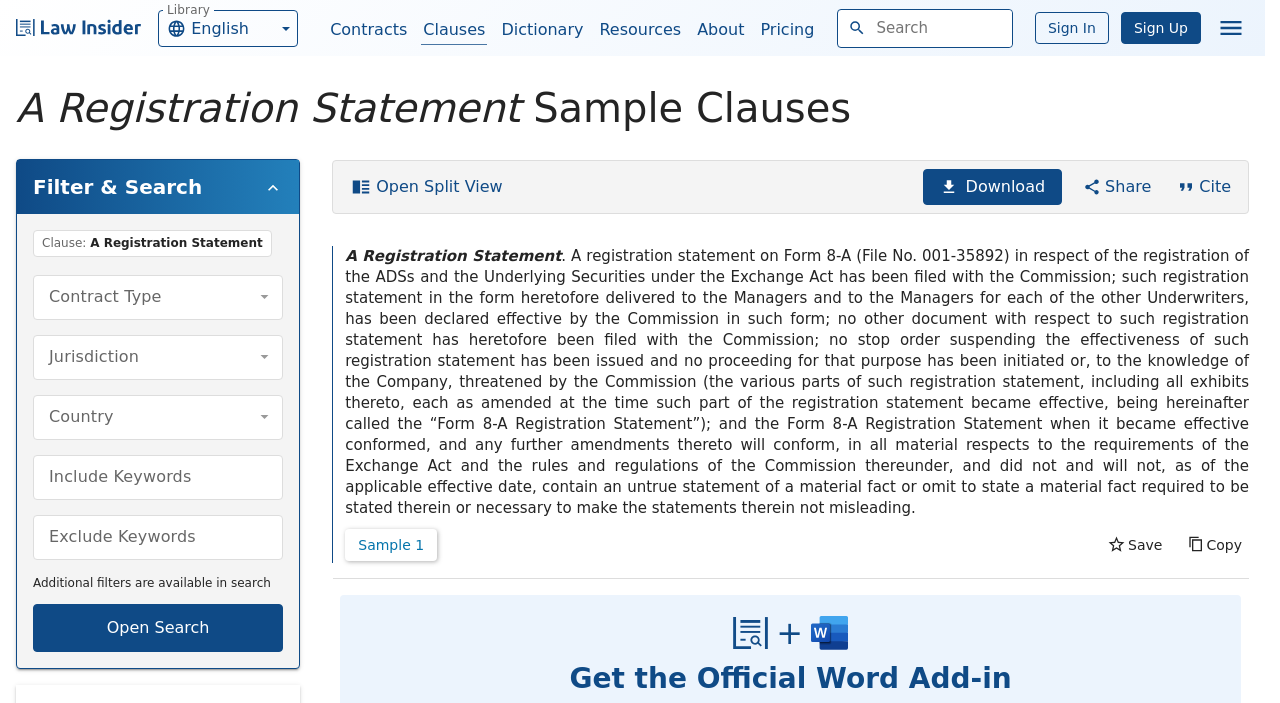Identify the bounding box coordinates for the element you need to click to achieve the following task: "Search for contracts". The coordinates must be four float values ranging from 0 to 1, formatted as [left, top, right, bottom].

[0.256, 0.025, 0.32, 0.064]